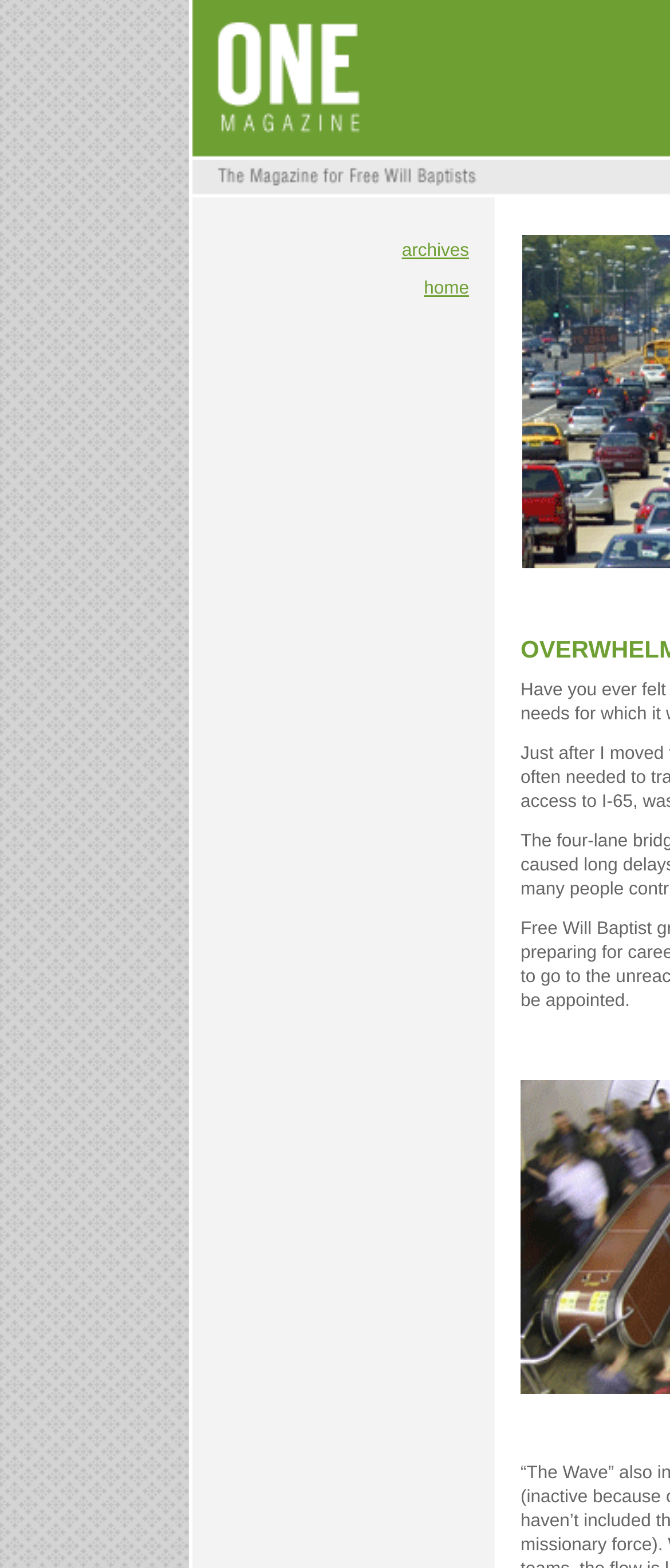Answer the question below in one word or phrase:
What is the text of the second menu item?

home